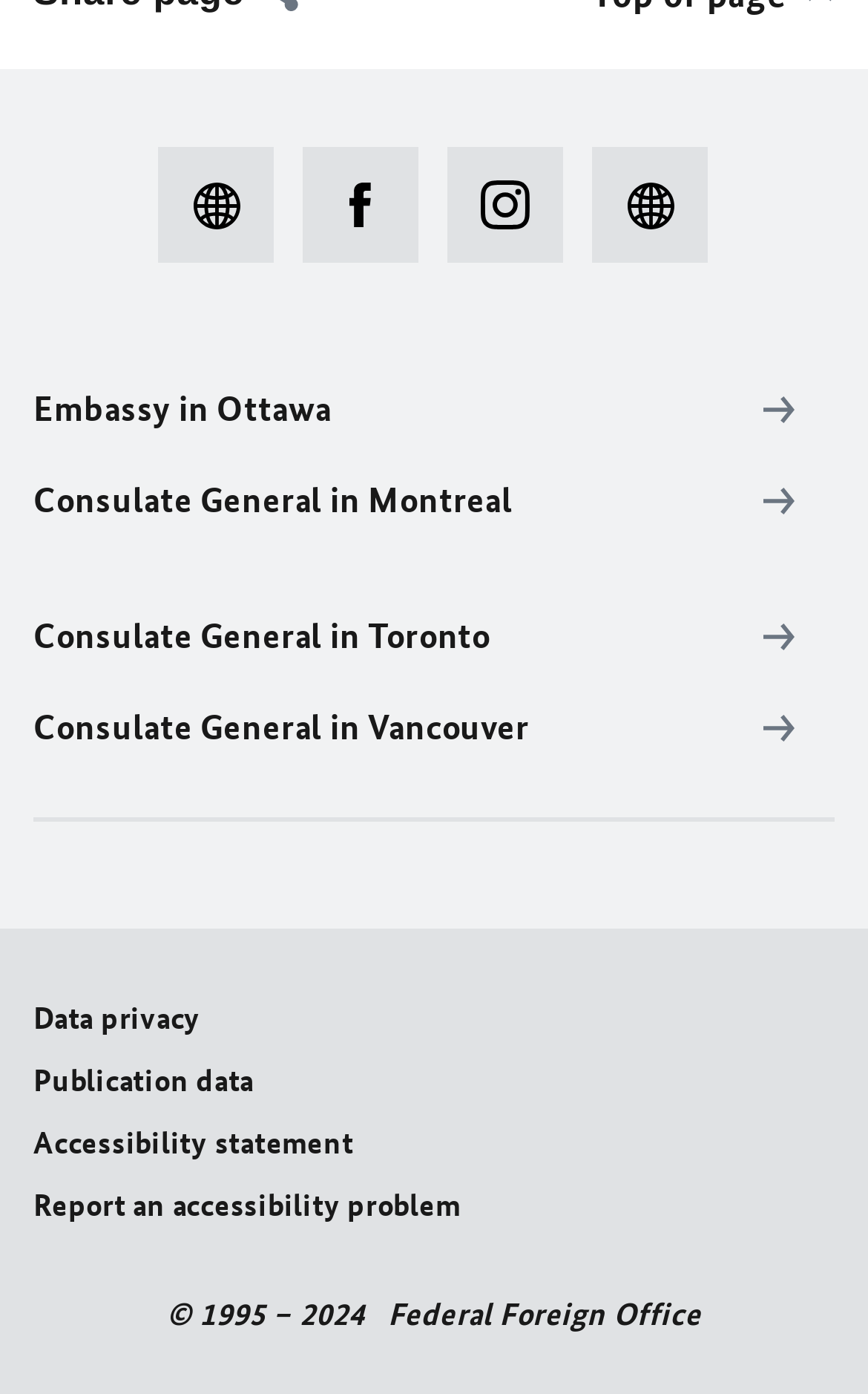Find the bounding box of the web element that fits this description: "Consulate General in Toronto".

[0.015, 0.424, 0.962, 0.489]